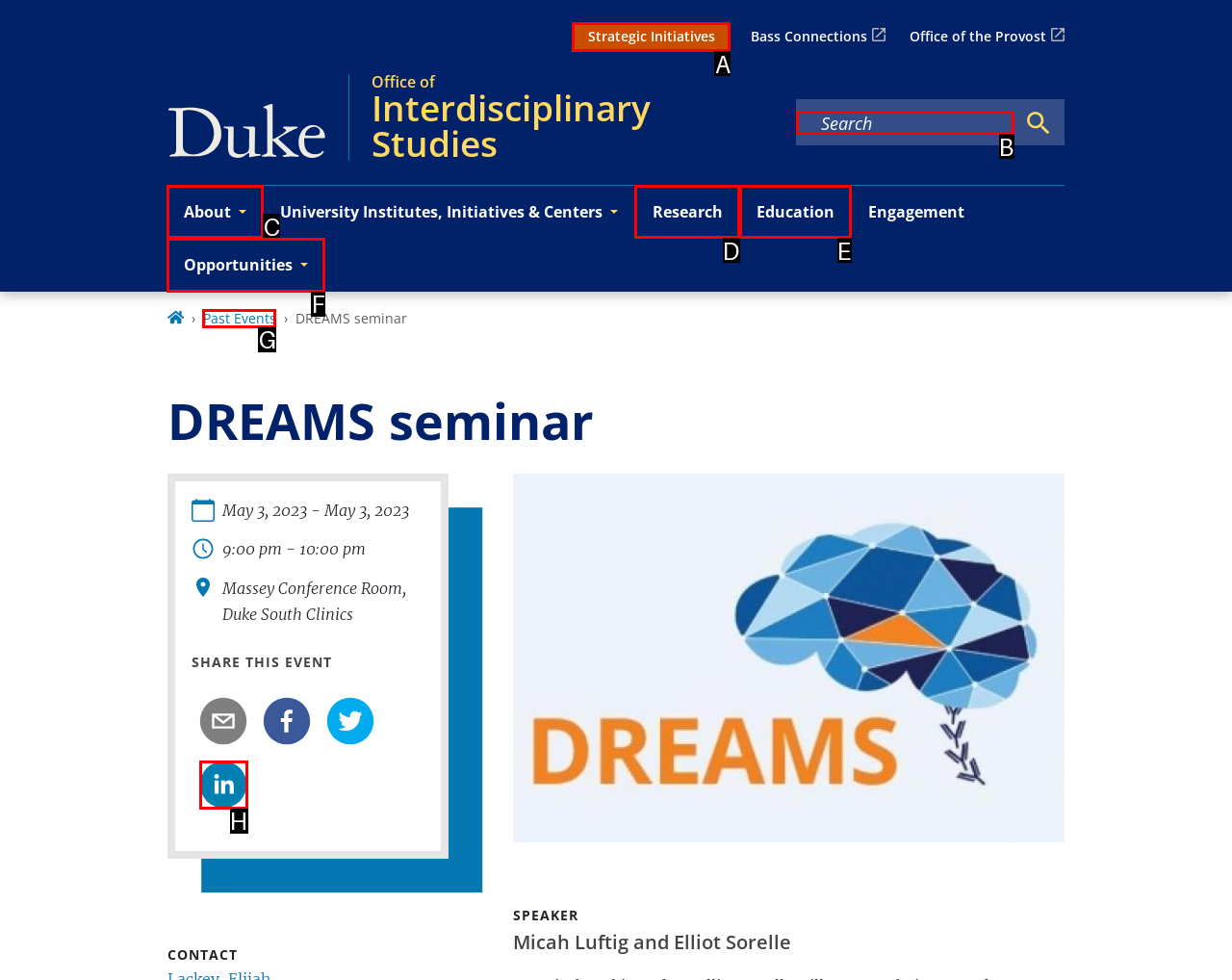Identify the letter of the UI element that corresponds to: aria-label="Search keywords" name="q" placeholder="Search"
Respond with the letter of the option directly.

B